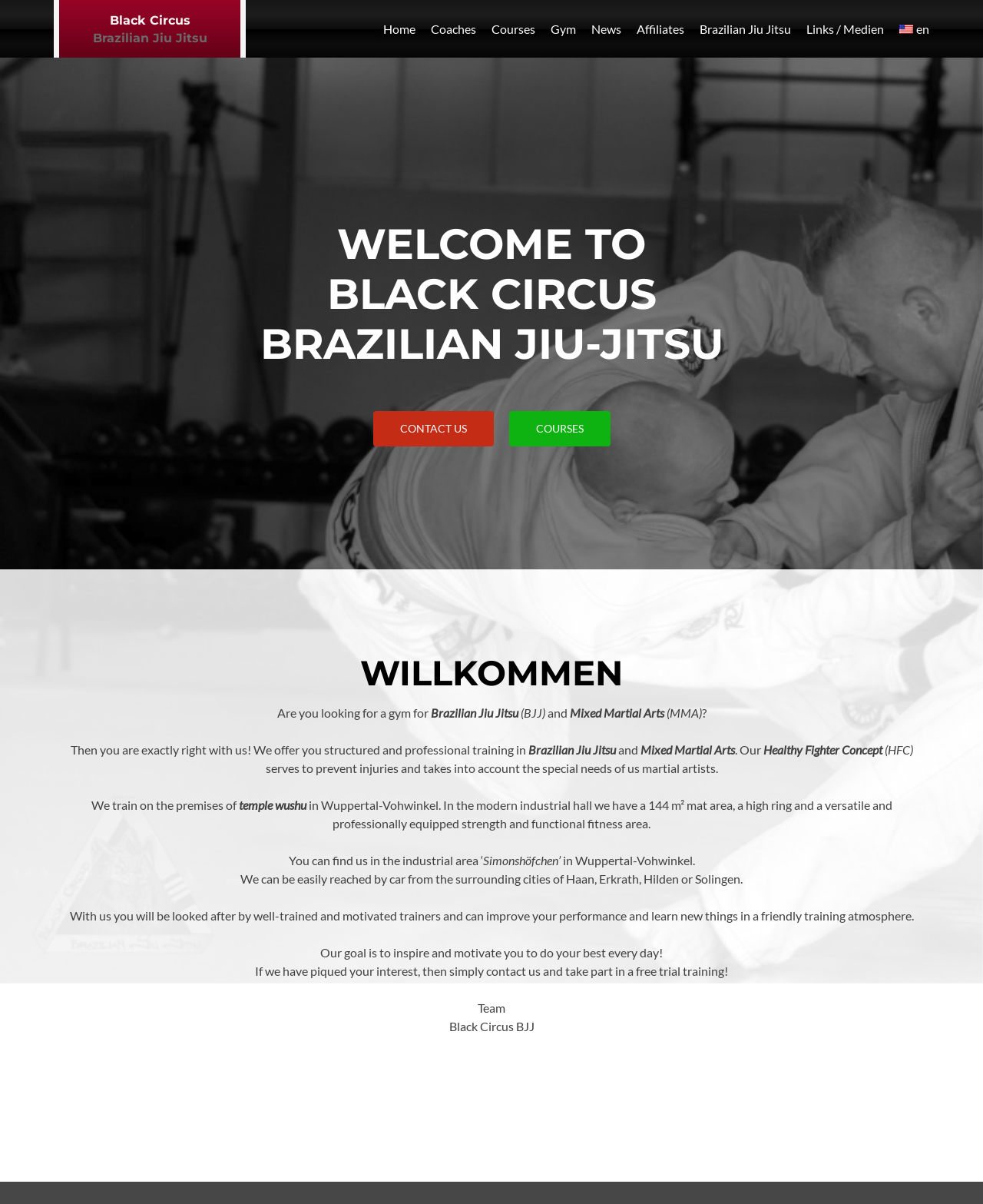Offer a comprehensive description of the webpage’s content and structure.

The webpage is about Black Circus Brazilian Jiu Jitsu, a gym that offers training in Brazilian Jiu Jitsu and Mixed Martial Arts. At the top of the page, there is a heading with the gym's name, "Black Circus • Brazilian Jiu Jitsu", followed by two separate headings, "Black Circus" and "Brazilian Jiu Jitsu", which are also links. 

Below these headings, there is a navigation menu with links to different sections of the website, including "Home", "Coaches", "Courses", "Gym", "News", "Affiliates", and "Links / Medien". 

Further down, there is a large heading that reads "WELCOME TO BLACK CIRCUS BRAZILIAN JIU-JITSU", followed by two links, "CONTACT US" and "COURSES". 

The main content of the page starts with a heading "WILLKOMMEN" (which means "Welcome" in German), followed by a paragraph of text that introduces the gym and its offerings. The text explains that the gym provides structured and professional training in Brazilian Jiu Jitsu and Mixed Martial Arts, and that their "Healthy Fighter Concept" aims to prevent injuries and cater to the special needs of martial artists. 

The text then describes the gym's facilities, which are located in an industrial hall in Wuppertal-Vohwinkel and feature a large mat area, a high ring, and a strength and functional fitness area. The gym is easily accessible by car from surrounding cities. 

The page also mentions that the gym has well-trained and motivated trainers, and that the training atmosphere is friendly. The goal of the gym is to inspire and motivate its members to do their best every day. 

Finally, the page invites visitors to contact the gym and take part in a free trial training, and ends with the name "Team Black Circus BJJ" and the gym's name, "Black Circus BJJ".